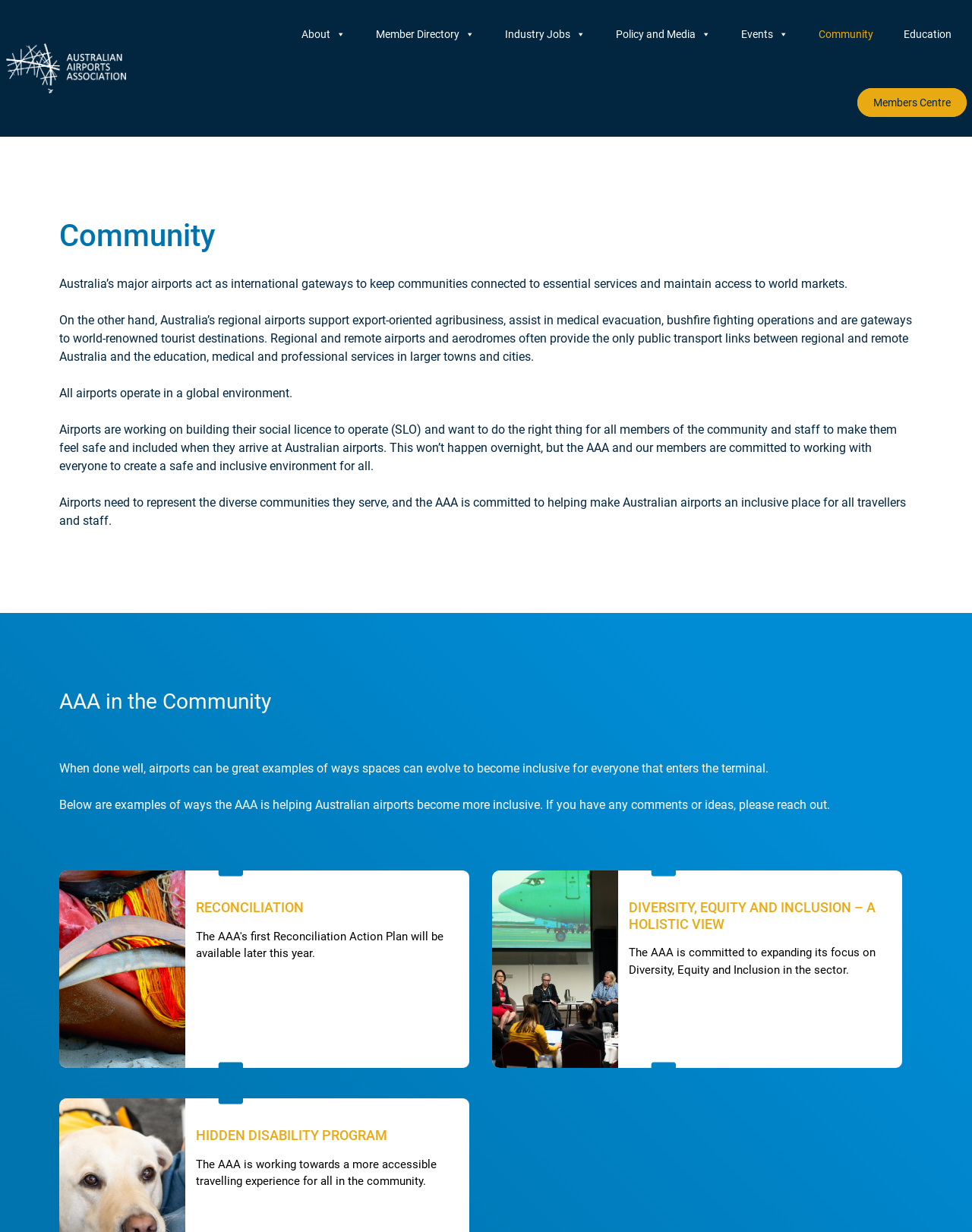What is the AAA's approach to Diversity, Equity, and Inclusion?
Using the visual information, respond with a single word or phrase.

Holistic view